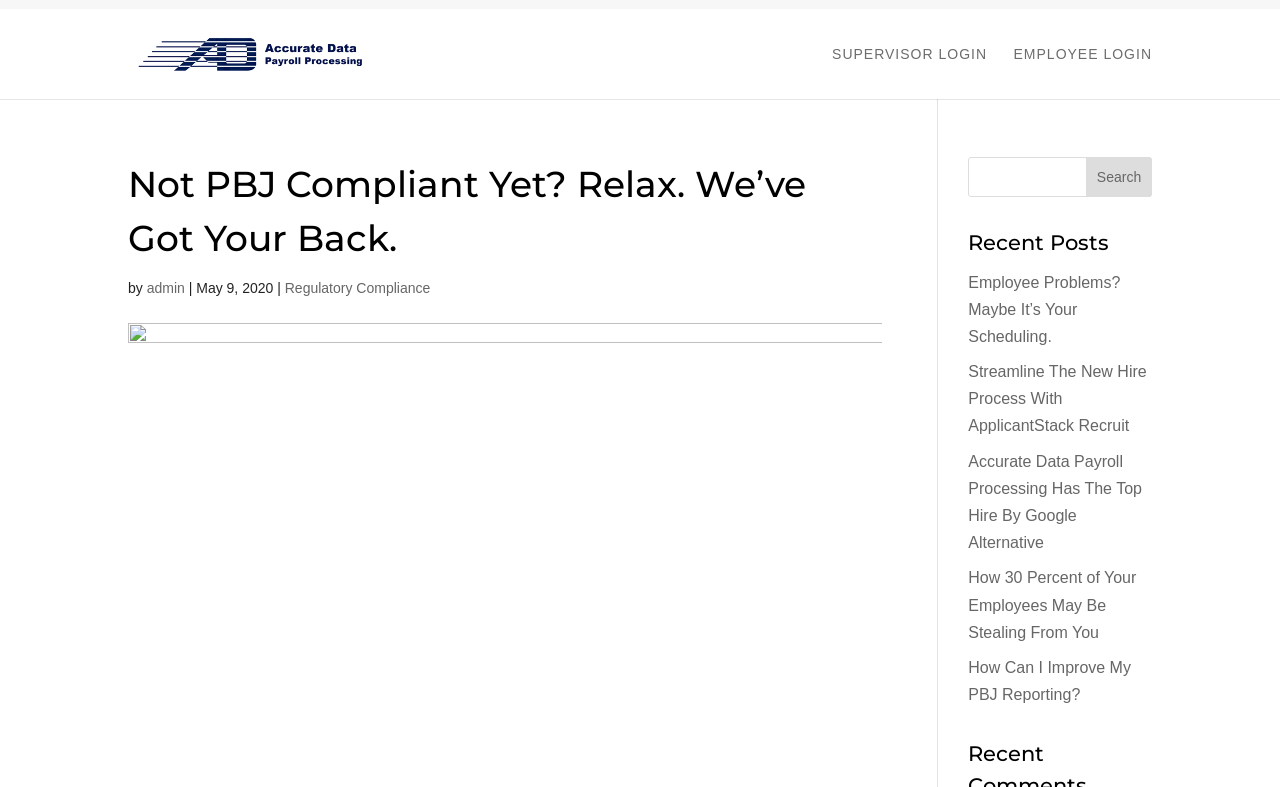Identify the main heading from the webpage and provide its text content.

Not PBJ Compliant Yet? Relax. We’ve Got Your Back.